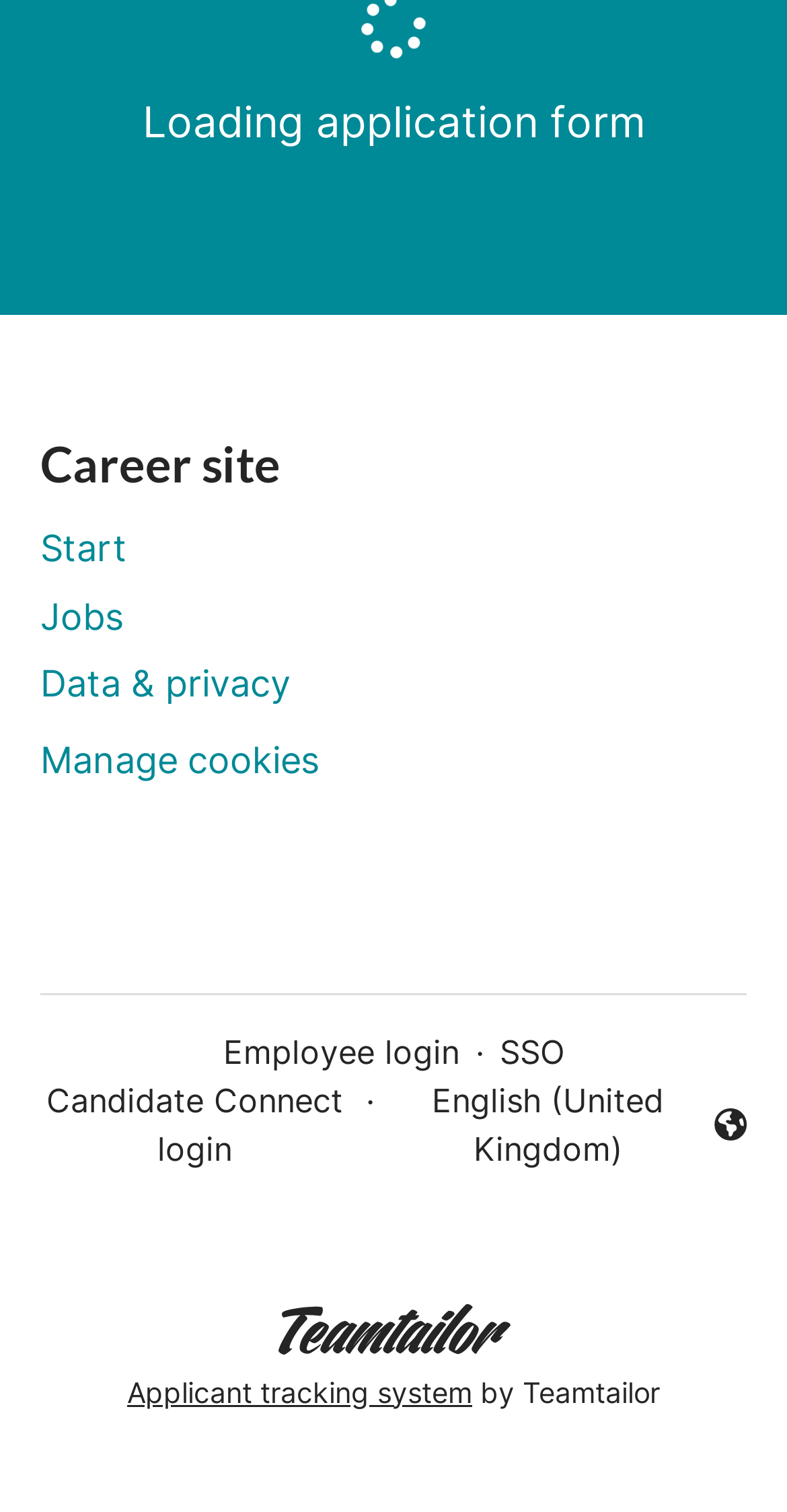Could you find the bounding box coordinates of the clickable area to complete this instruction: "Click on the 'Employee login' link"?

[0.283, 0.679, 0.583, 0.711]